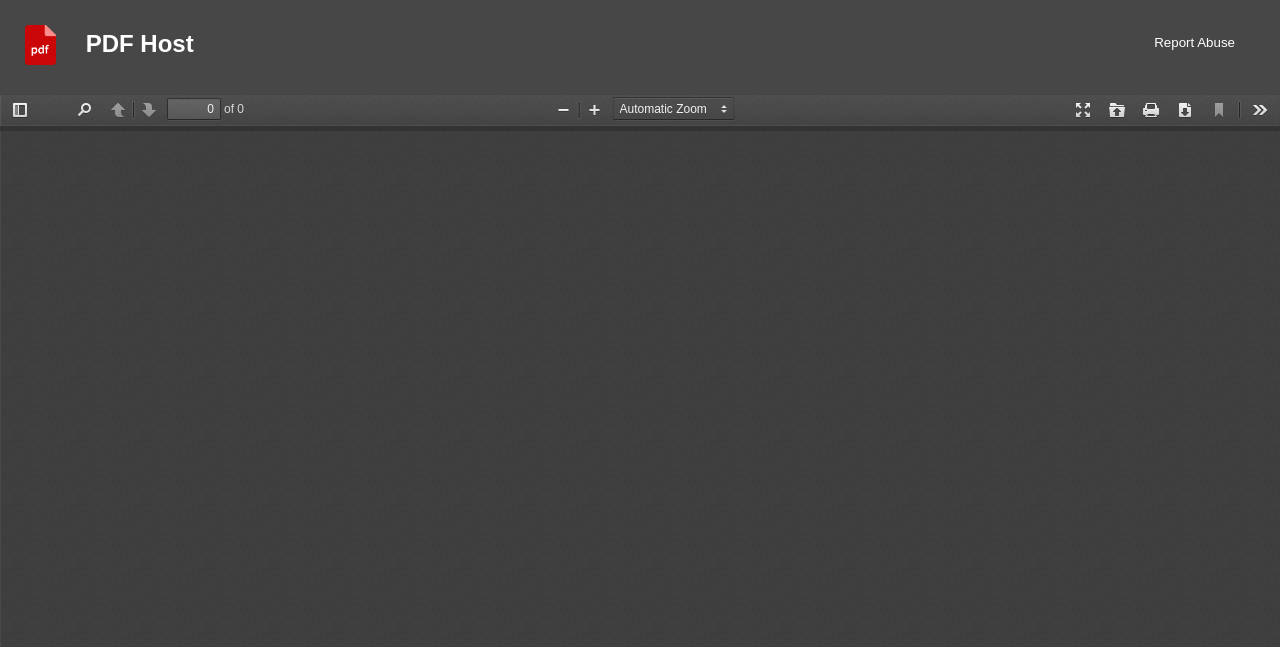Identify the bounding box coordinates of the clickable region necessary to fulfill the following instruction: "Click the logo". The bounding box coordinates should be four float numbers between 0 and 1, i.e., [left, top, right, bottom].

[0.02, 0.039, 0.067, 0.107]